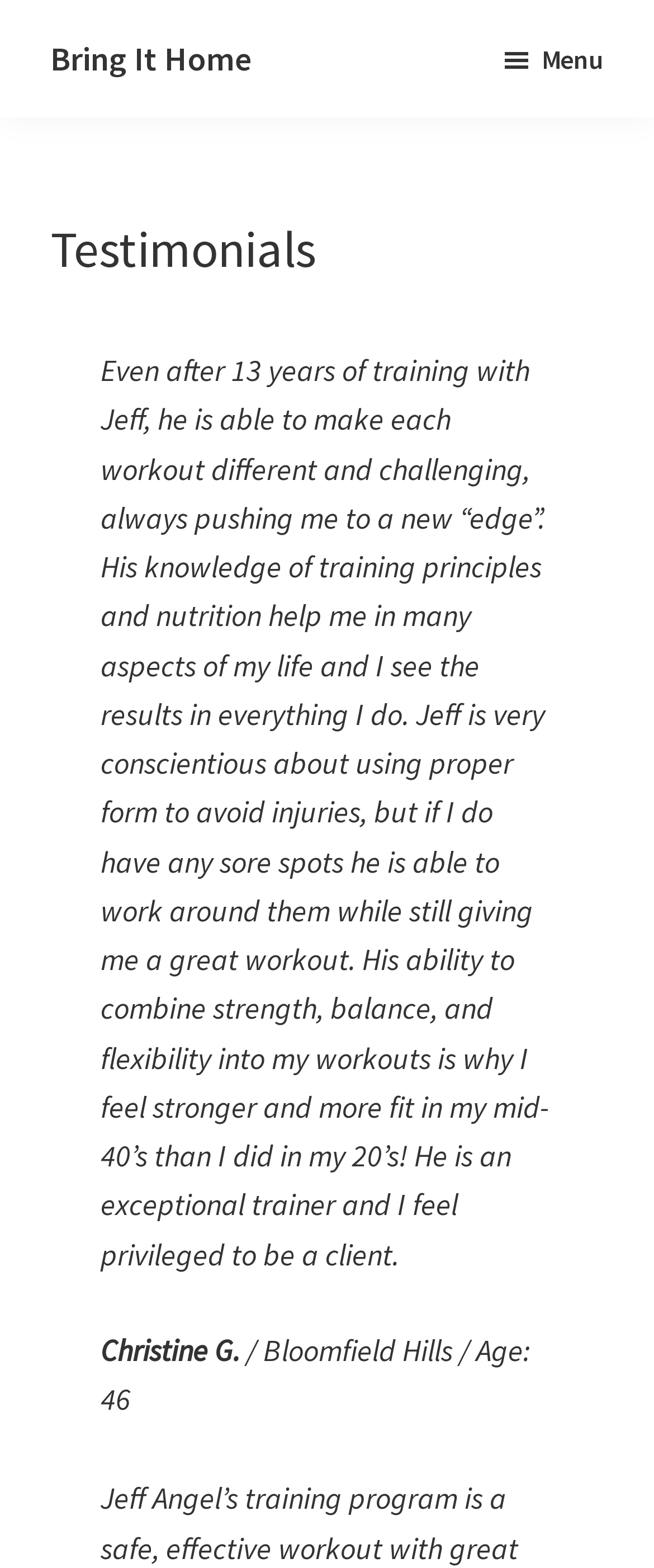Find the bounding box coordinates of the UI element according to this description: "Bring It Home".

[0.077, 0.024, 0.385, 0.05]